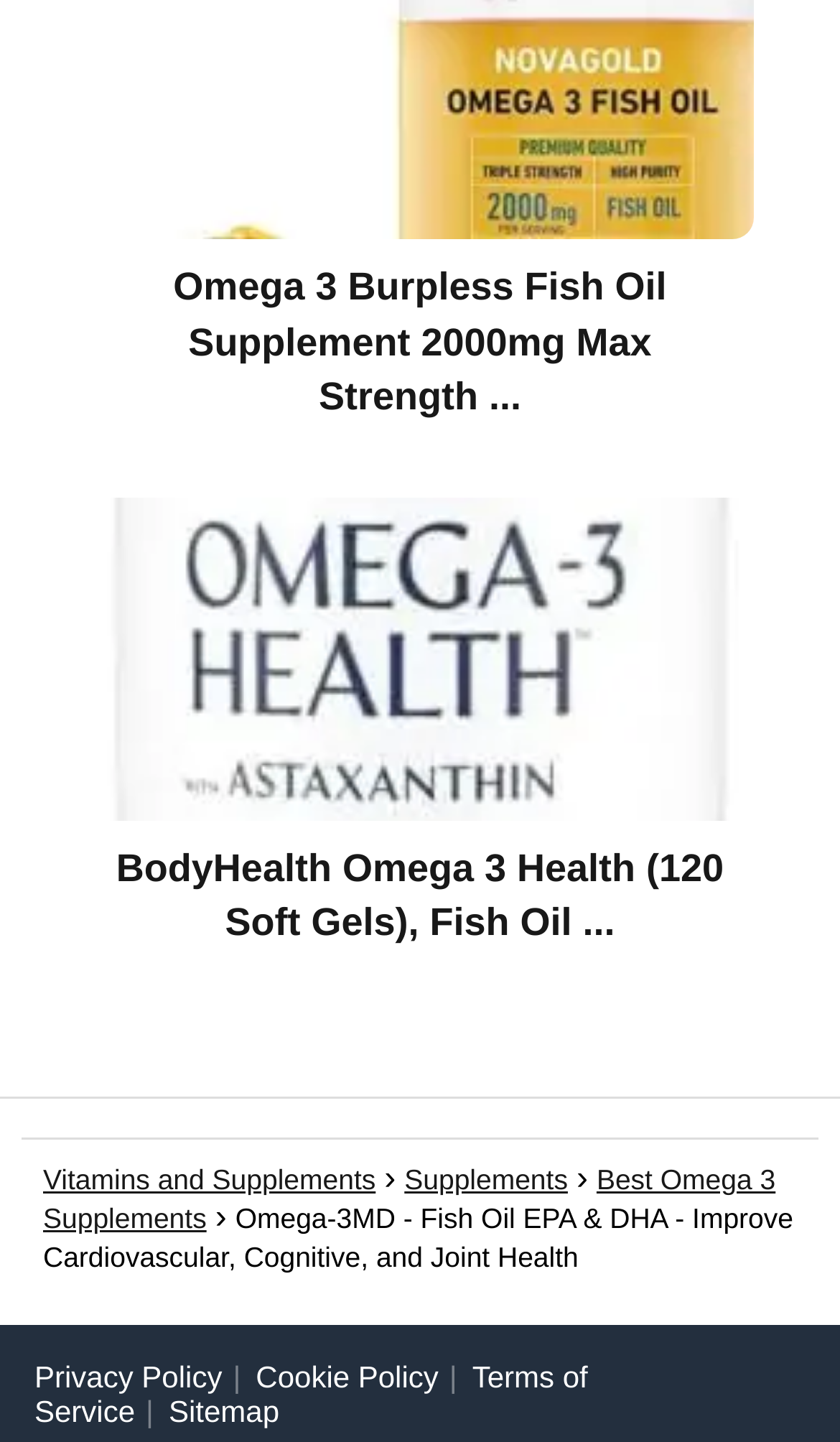Locate the bounding box of the UI element based on this description: "Supplements". Provide four float numbers between 0 and 1 as [left, top, right, bottom].

[0.481, 0.807, 0.676, 0.829]